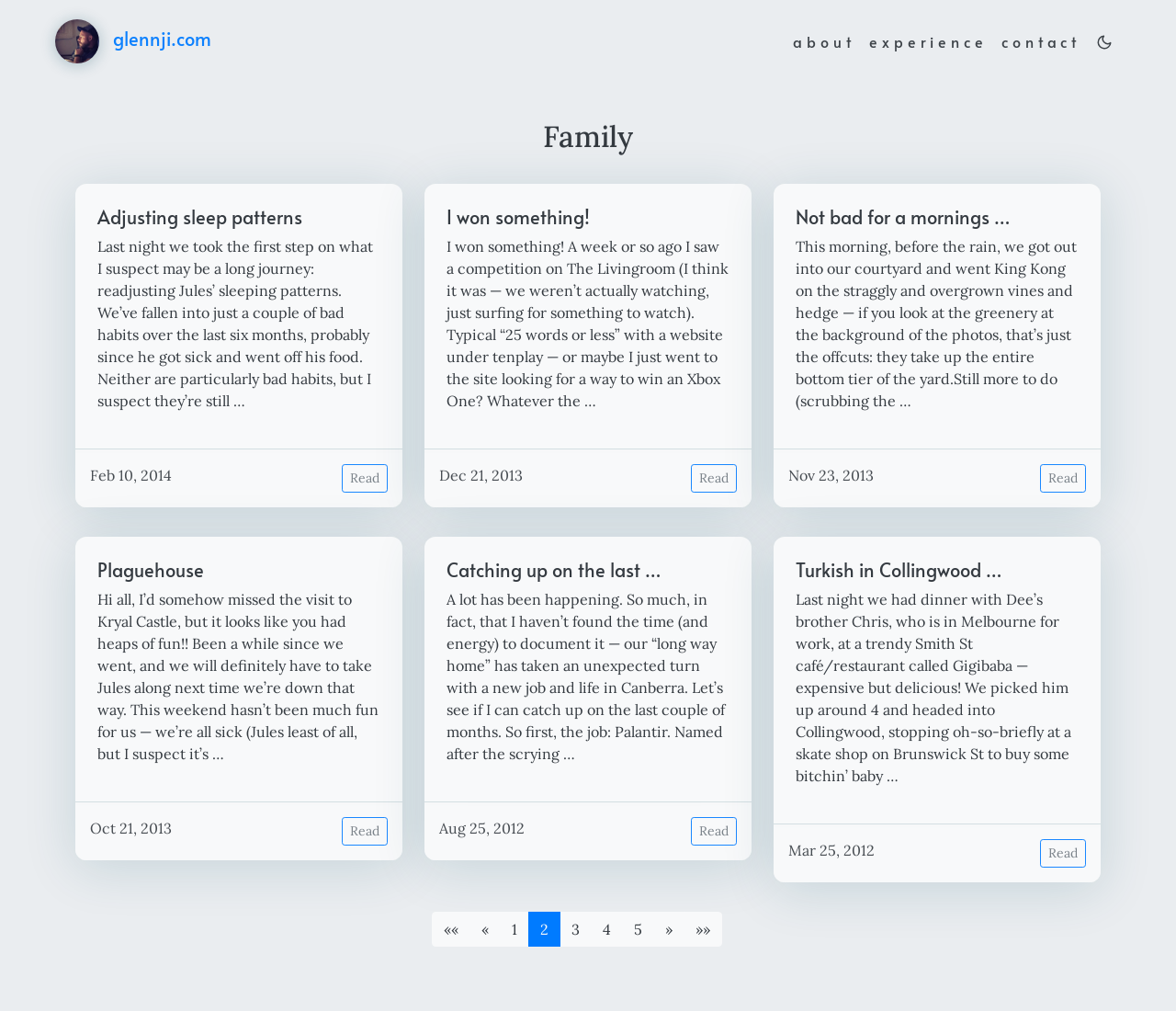Identify the bounding box coordinates of the part that should be clicked to carry out this instruction: "contact us".

[0.846, 0.023, 0.925, 0.059]